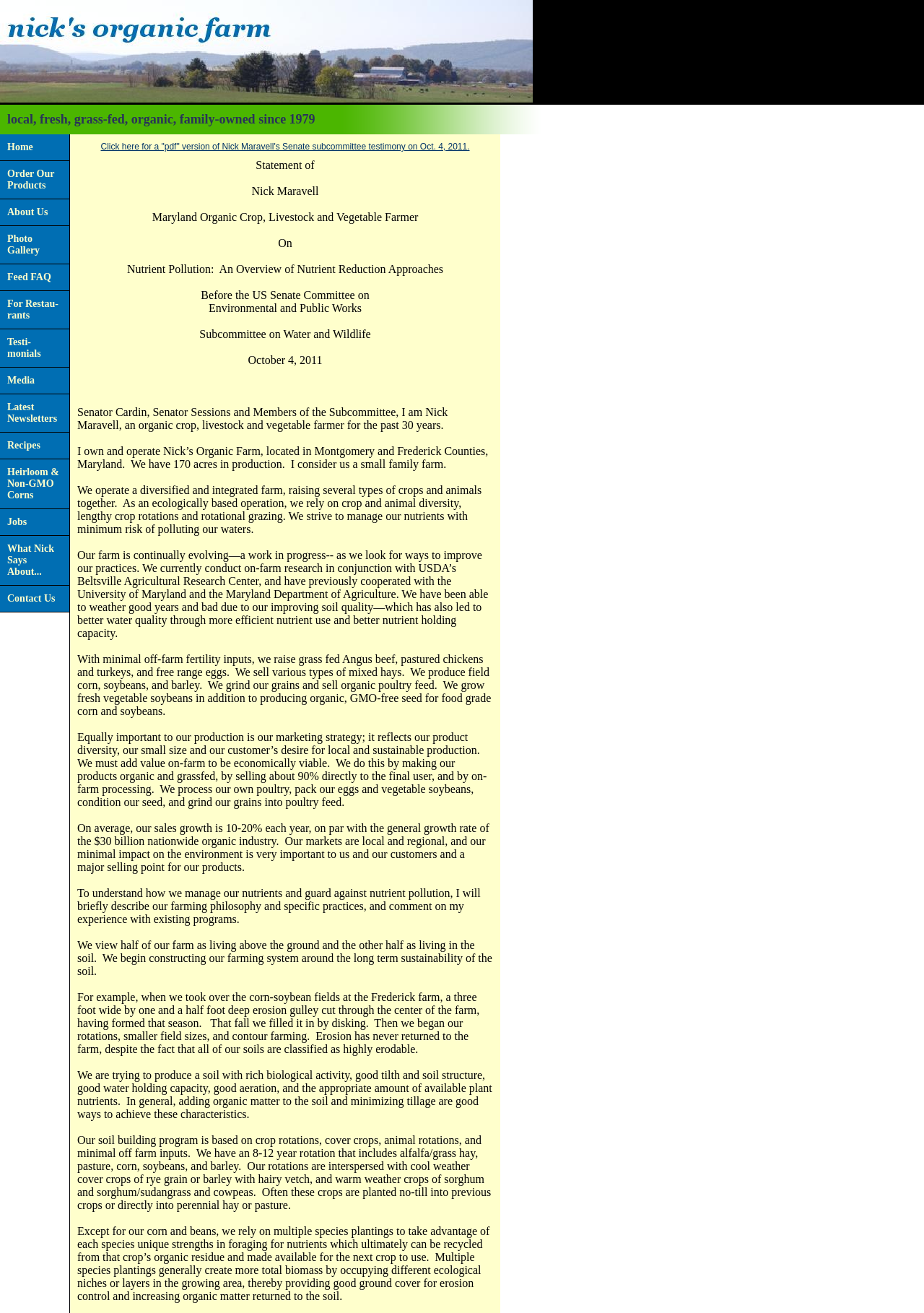Find the bounding box coordinates of the area that needs to be clicked in order to achieve the following instruction: "View Order Our Products". The coordinates should be specified as four float numbers between 0 and 1, i.e., [left, top, right, bottom].

[0.0, 0.123, 0.075, 0.152]